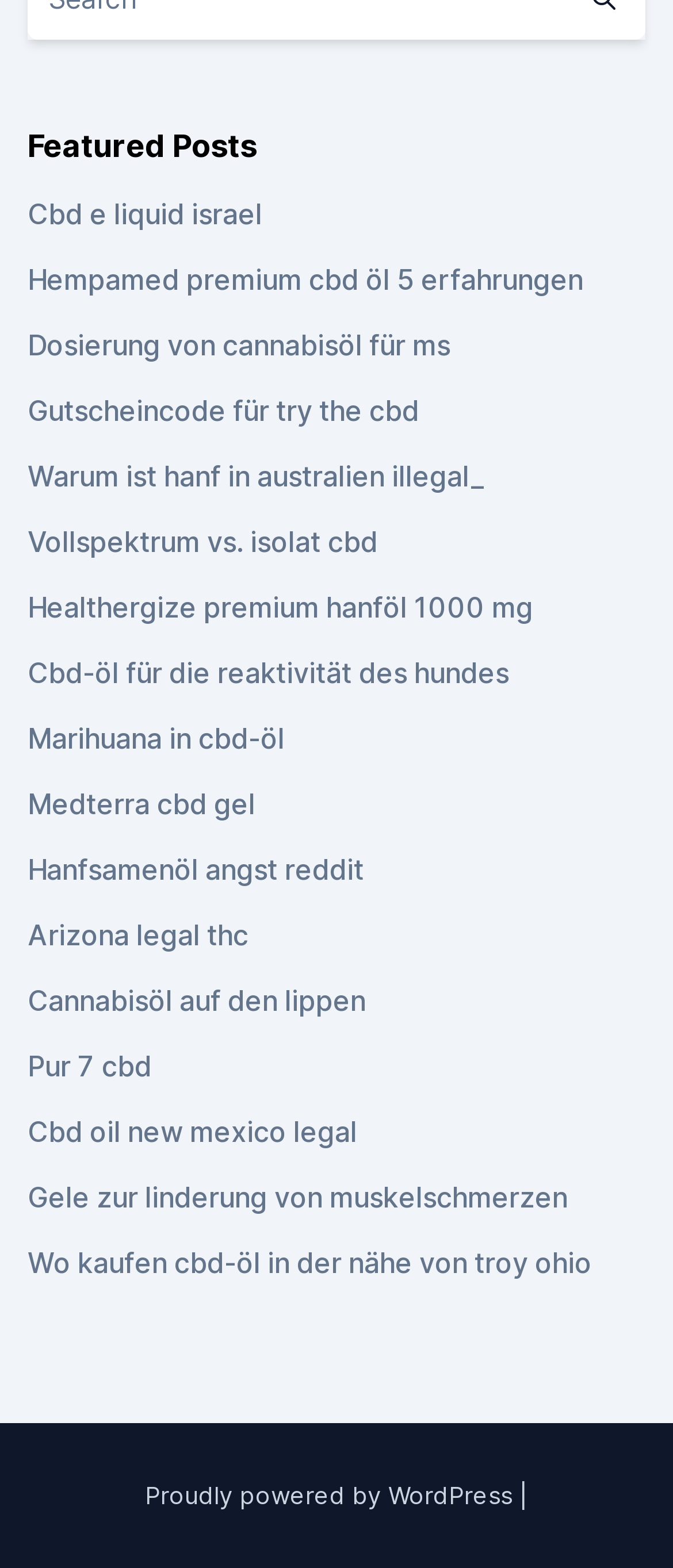Extract the bounding box for the UI element that matches this description: "Cbd e liquid israel".

[0.041, 0.126, 0.39, 0.148]